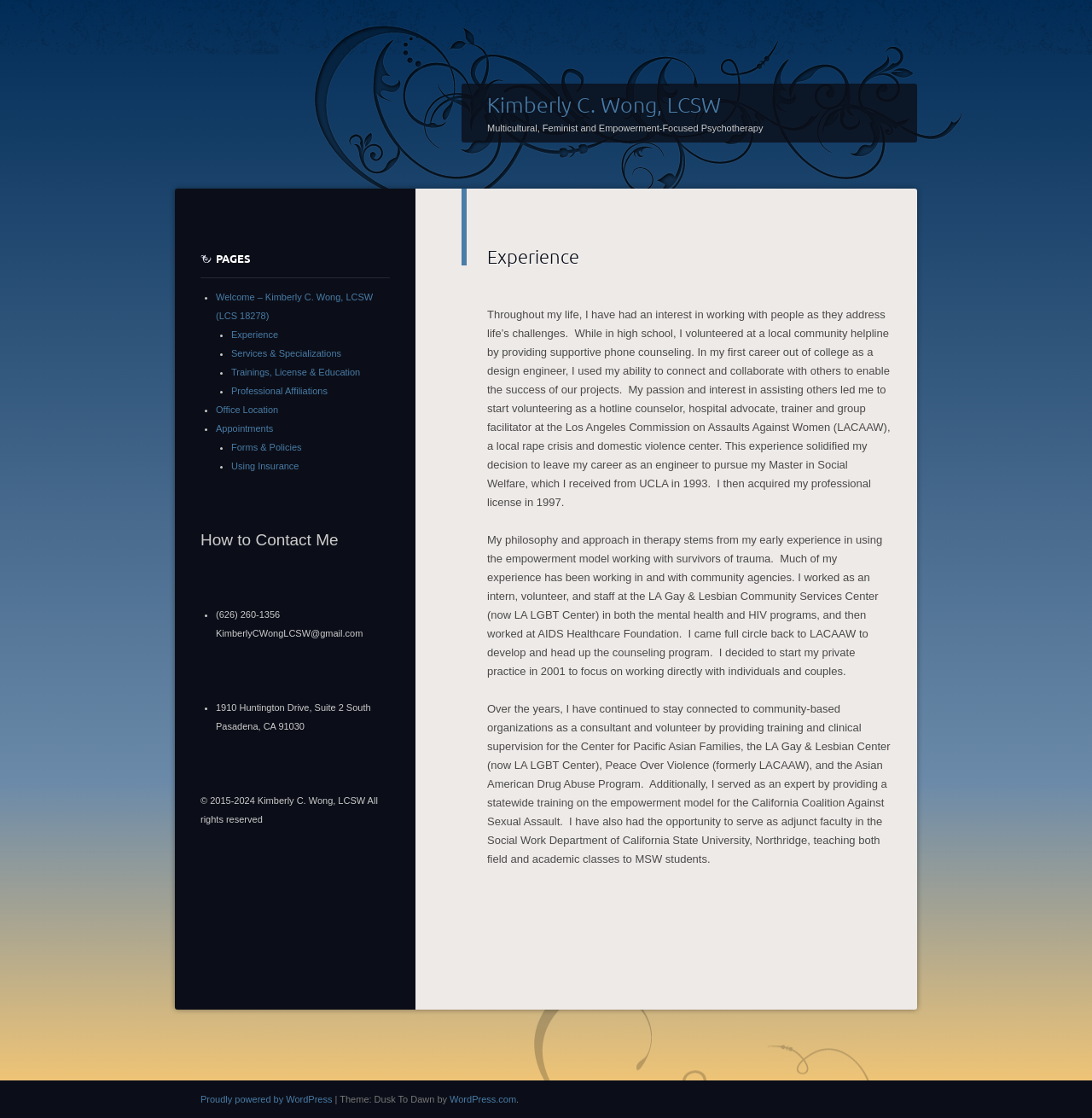Identify the bounding box coordinates of the region that should be clicked to execute the following instruction: "Read the 'How to write a DevOps engineer cover letter' heading".

None